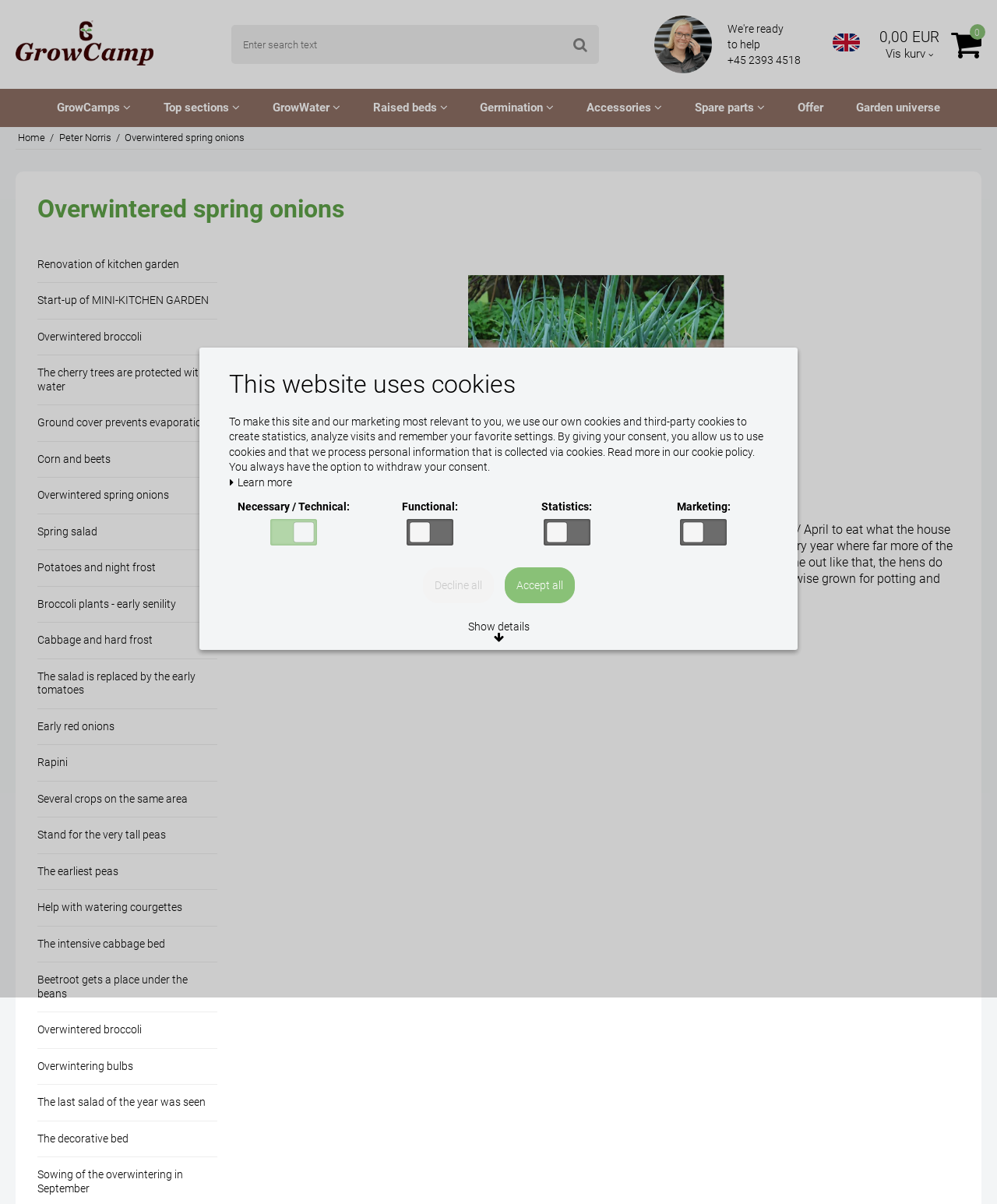Please find and generate the text of the main heading on the webpage.

Overwintered spring onions